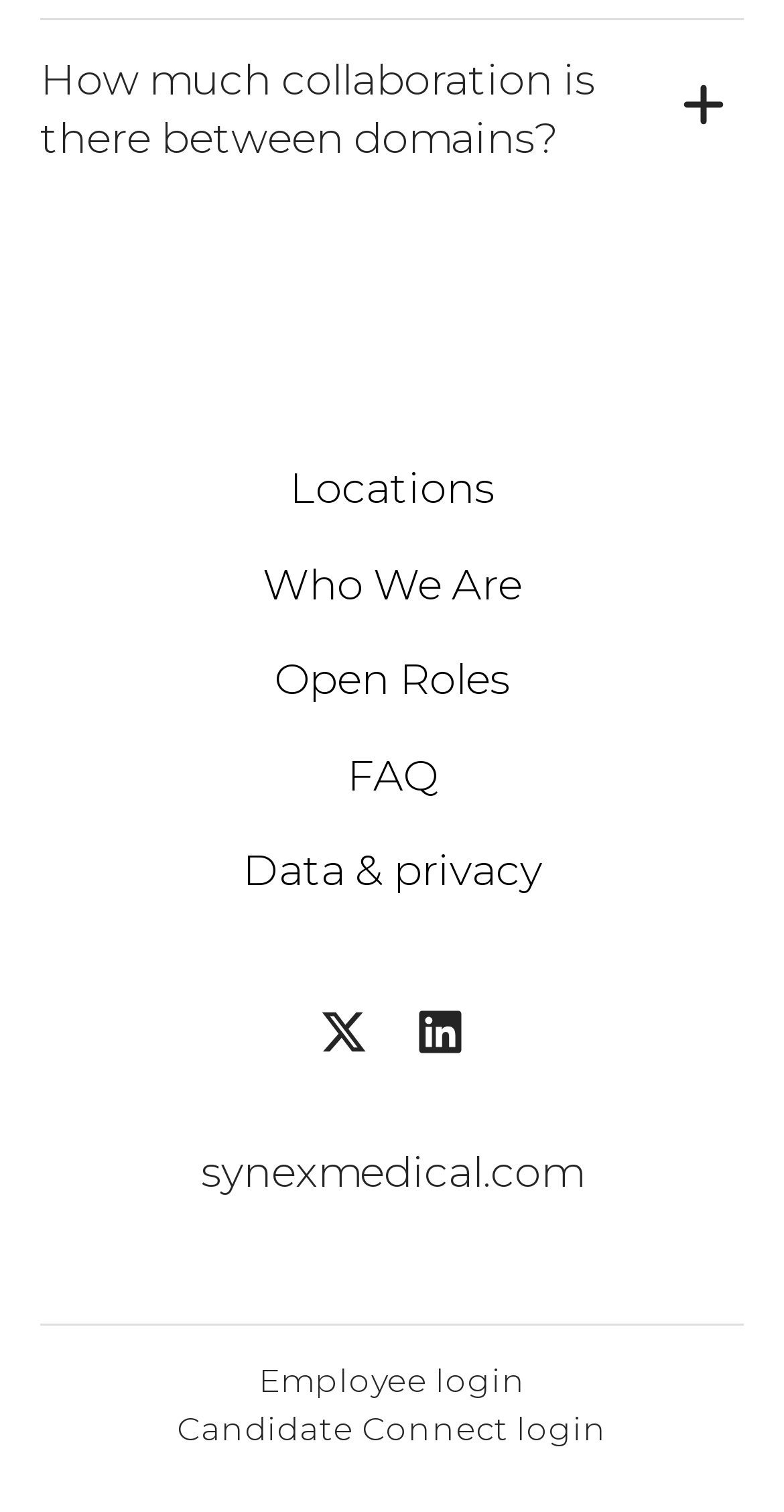Find the bounding box coordinates of the clickable element required to execute the following instruction: "View the 'Open Roles' page". Provide the coordinates as four float numbers between 0 and 1, i.e., [left, top, right, bottom].

[0.268, 0.424, 0.732, 0.476]